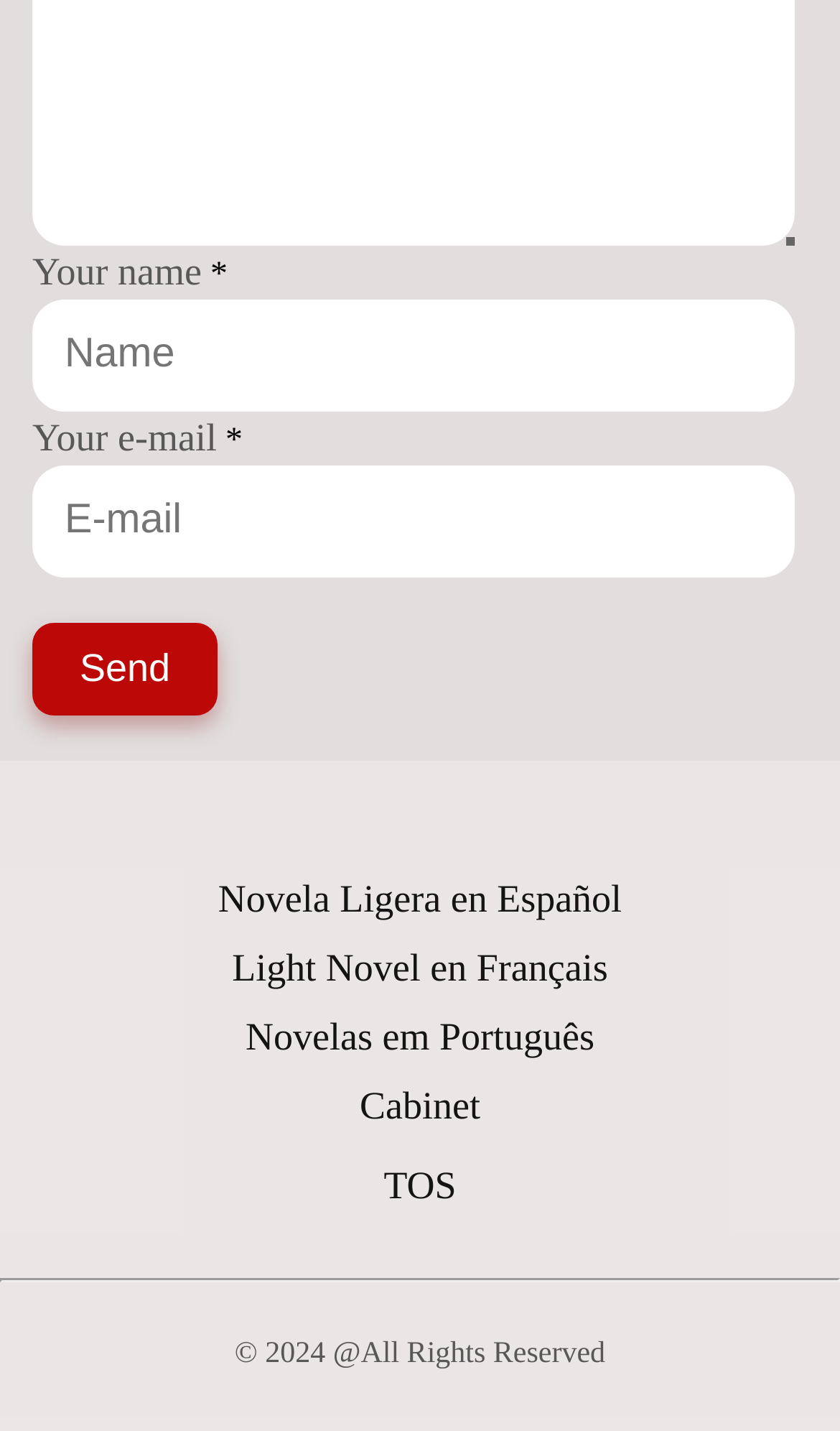What is the function of the button at the top?
Based on the visual, give a brief answer using one word or a short phrase.

Send